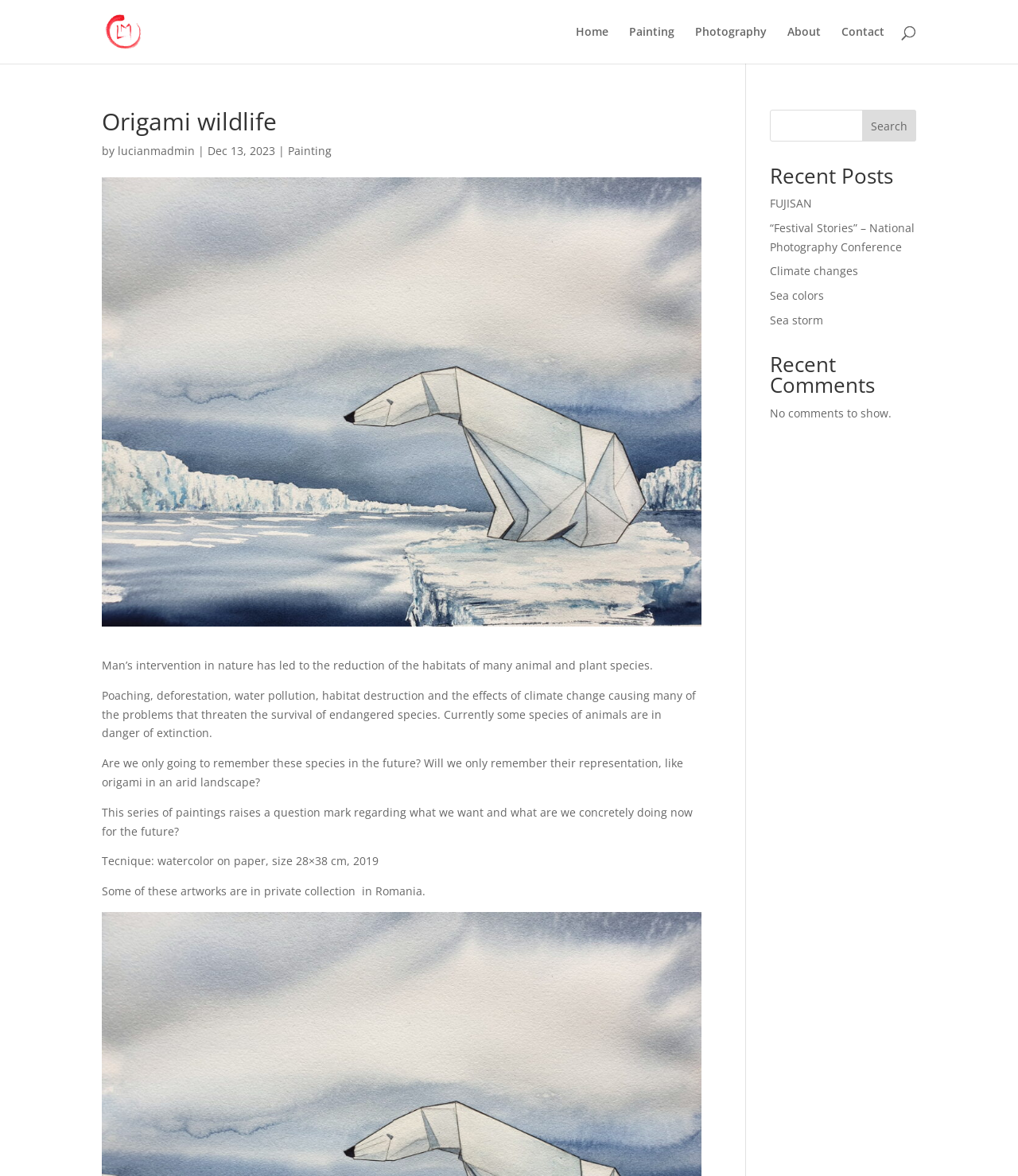Determine the bounding box coordinates of the clickable element necessary to fulfill the instruction: "Contact the artist". Provide the coordinates as four float numbers within the 0 to 1 range, i.e., [left, top, right, bottom].

[0.827, 0.022, 0.869, 0.054]